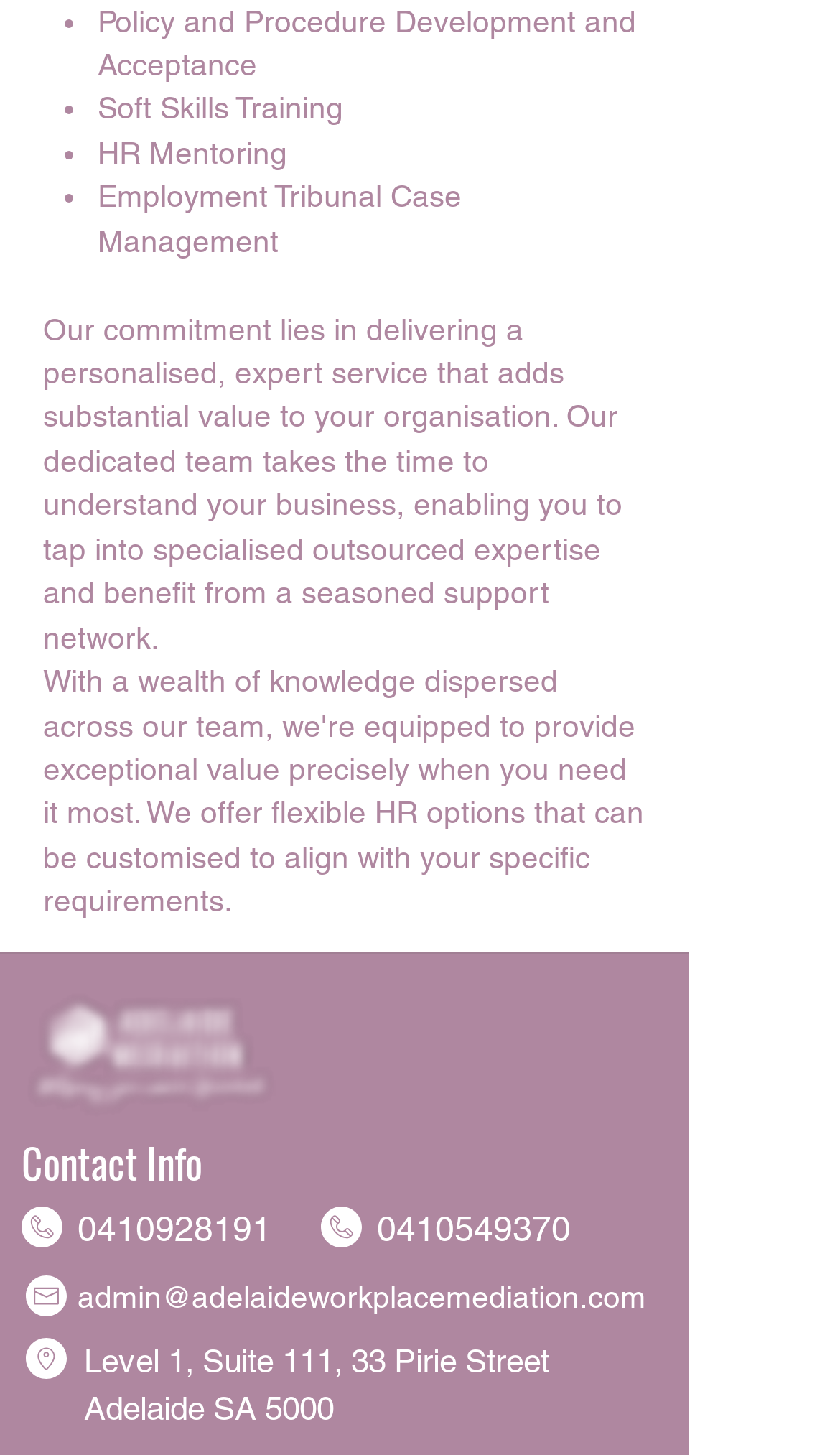Give a concise answer using only one word or phrase for this question:
What is the phone number for contacting the organization?

0410928191